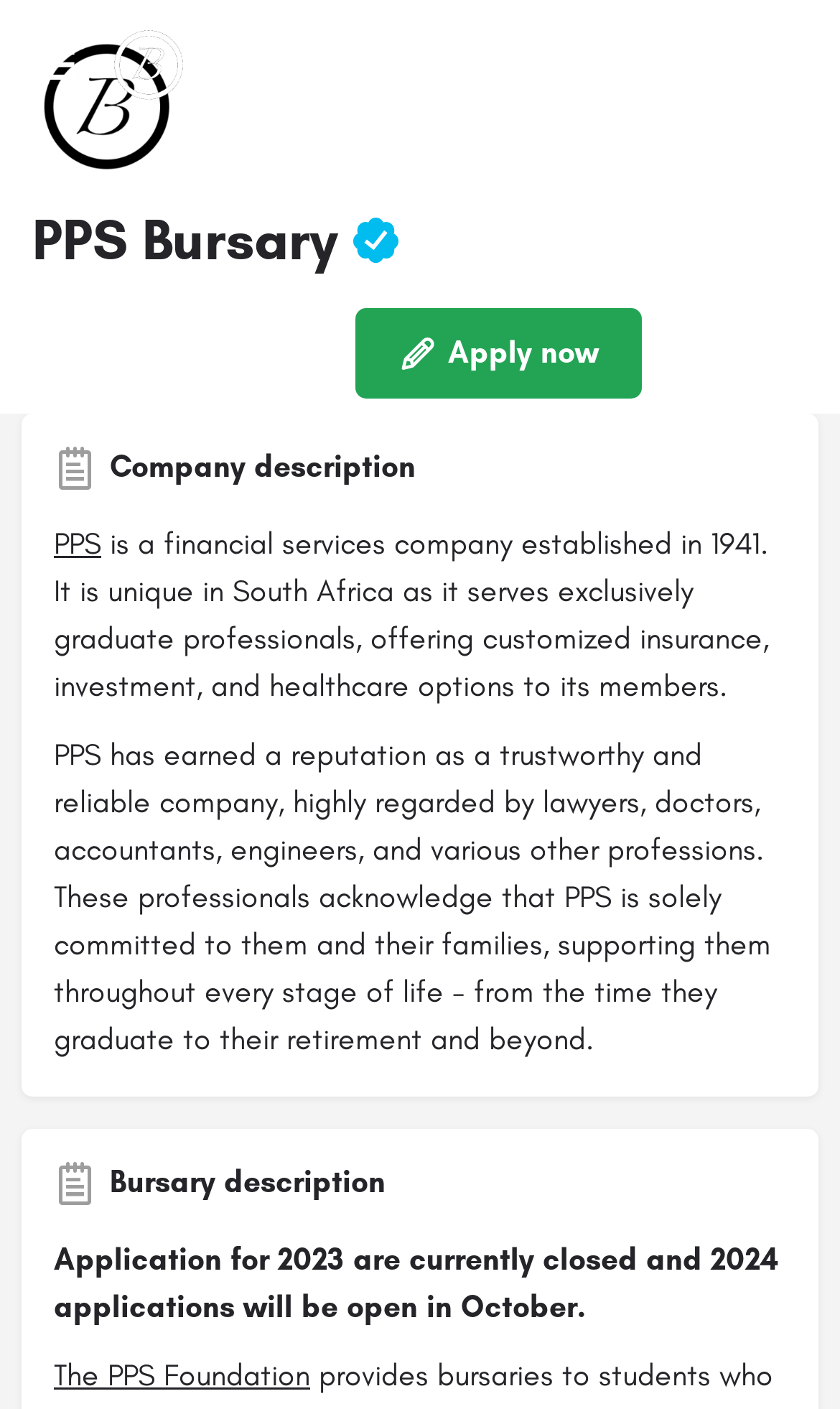Please locate the bounding box coordinates of the element's region that needs to be clicked to follow the instruction: "View details". The bounding box coordinates should be provided as four float numbers between 0 and 1, i.e., [left, top, right, bottom].

[0.0, 0.093, 0.221, 0.185]